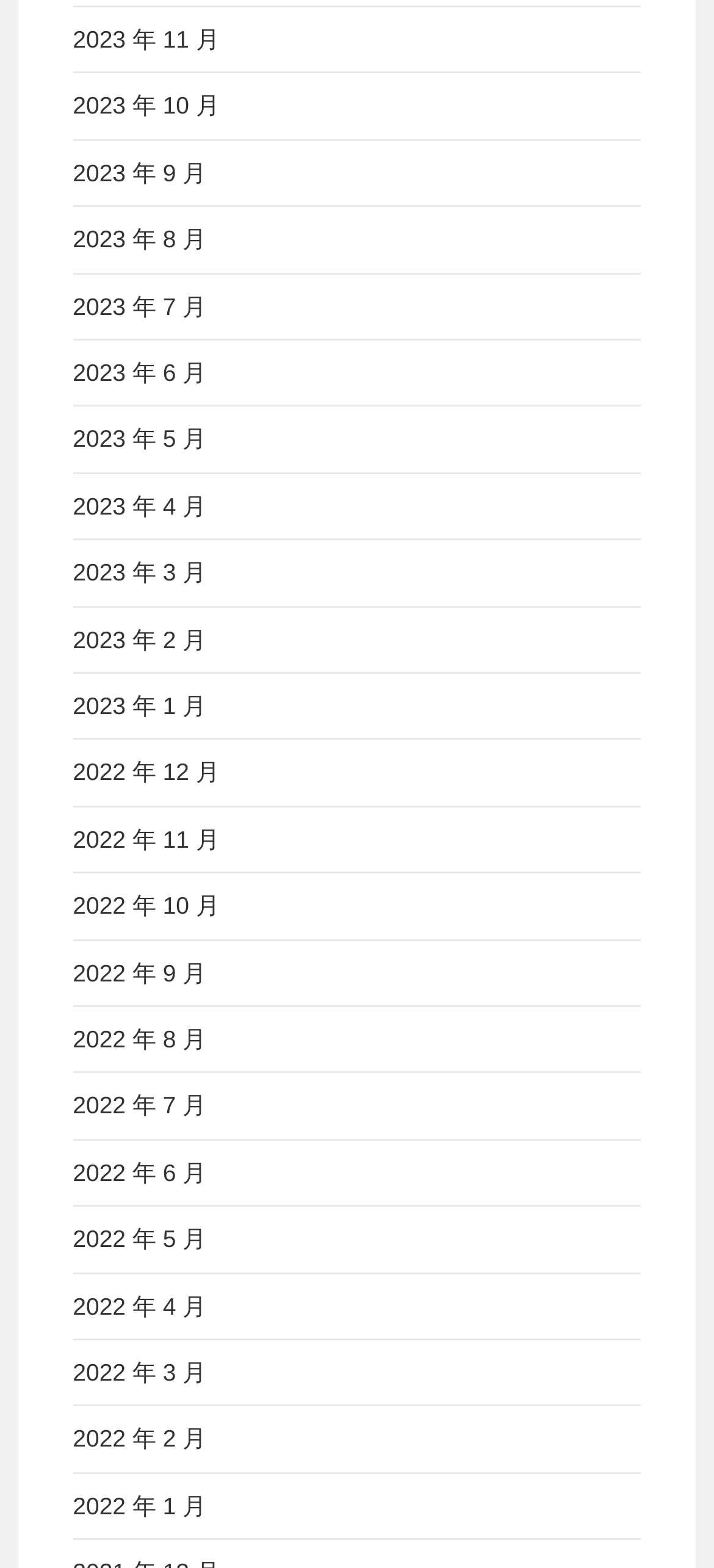What is the common prefix of all the link texts?
Could you answer the question with a detailed and thorough explanation?

I examined the text of each link and found that they all have the common prefix '年', which is a Chinese character meaning 'year'.